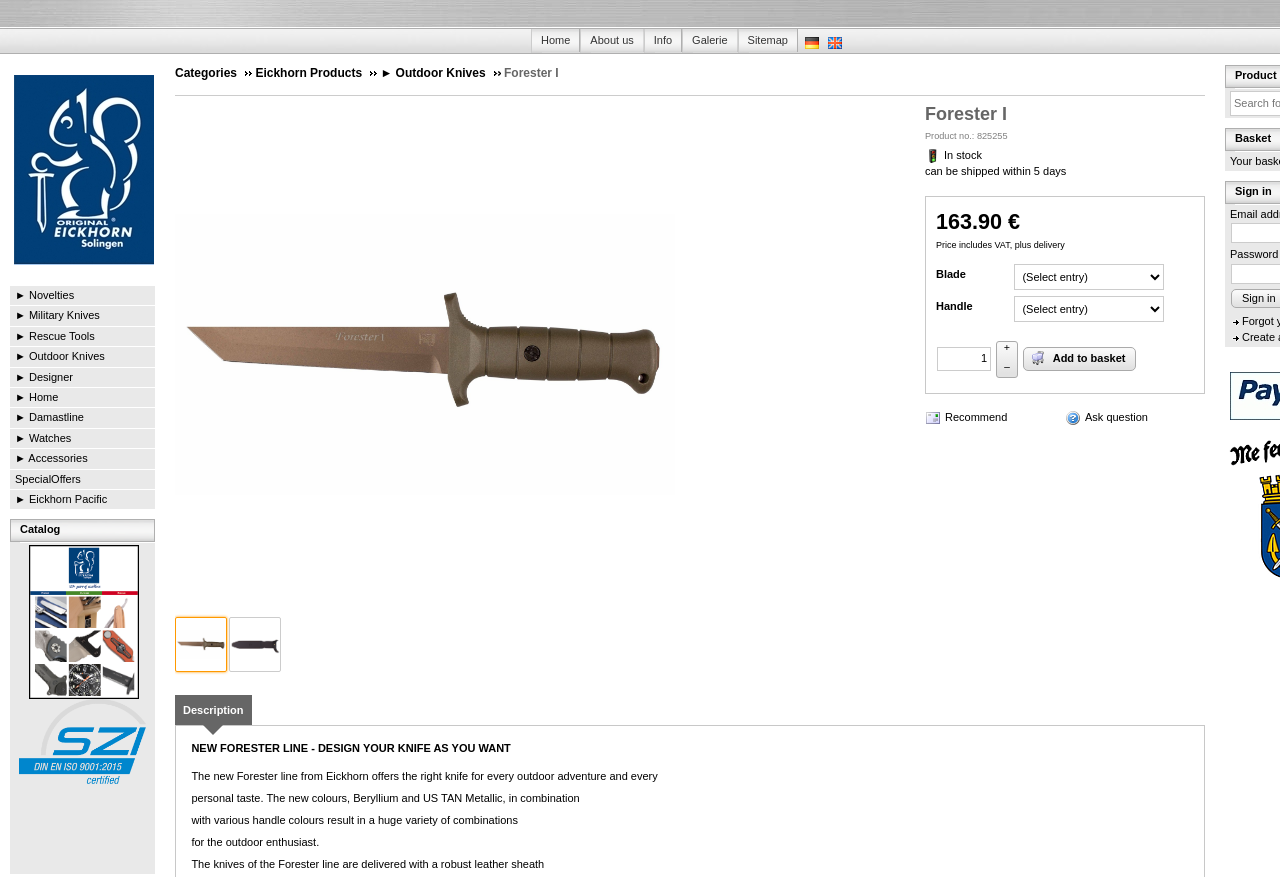Provide your answer in one word or a succinct phrase for the question: 
What is the purpose of the 'Add to basket' button?

To add product to basket